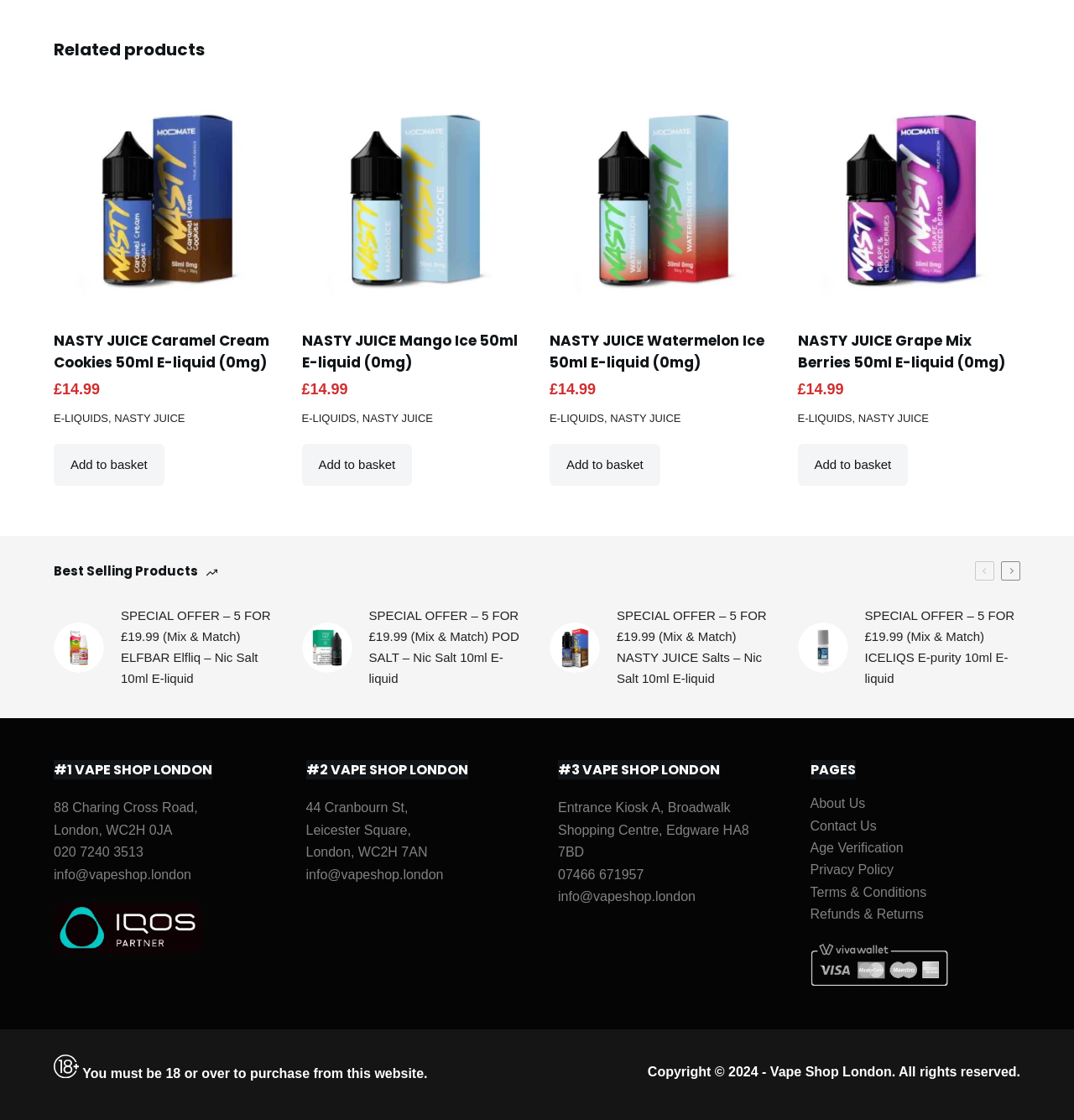Show the bounding box coordinates of the region that should be clicked to follow the instruction: "Click on 'NASTY JUICE Caramel Cream Cookies 50ml E-liquid (0mg)'."

[0.05, 0.078, 0.257, 0.36]